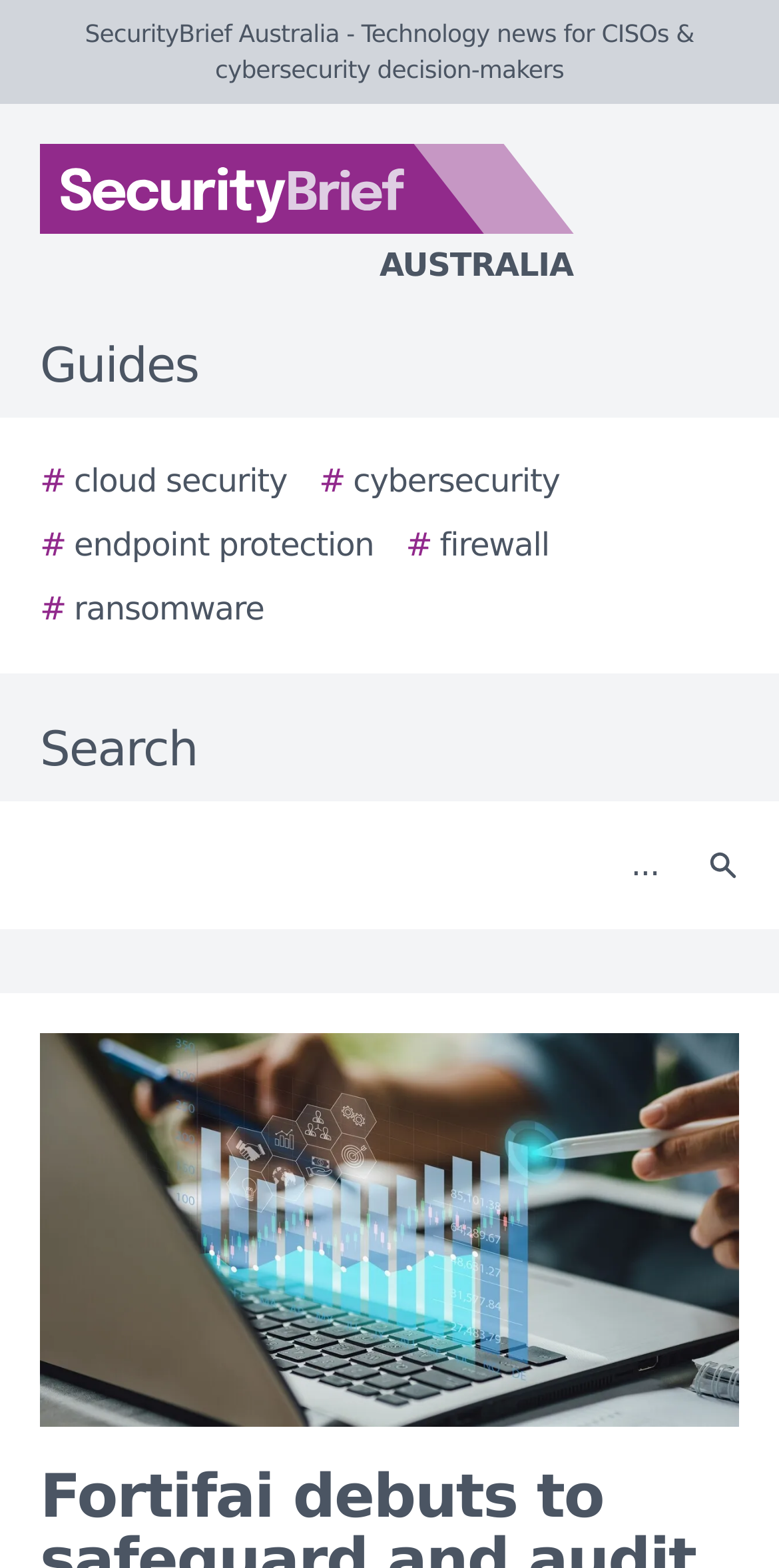What is the theme of the website?
Use the information from the screenshot to give a comprehensive response to the question.

I analyzed the link elements under the 'Guides' category, which include topics like cloud security, cybersecurity, endpoint protection, firewall, and ransomware. This suggests that the theme of the website is related to cybersecurity.